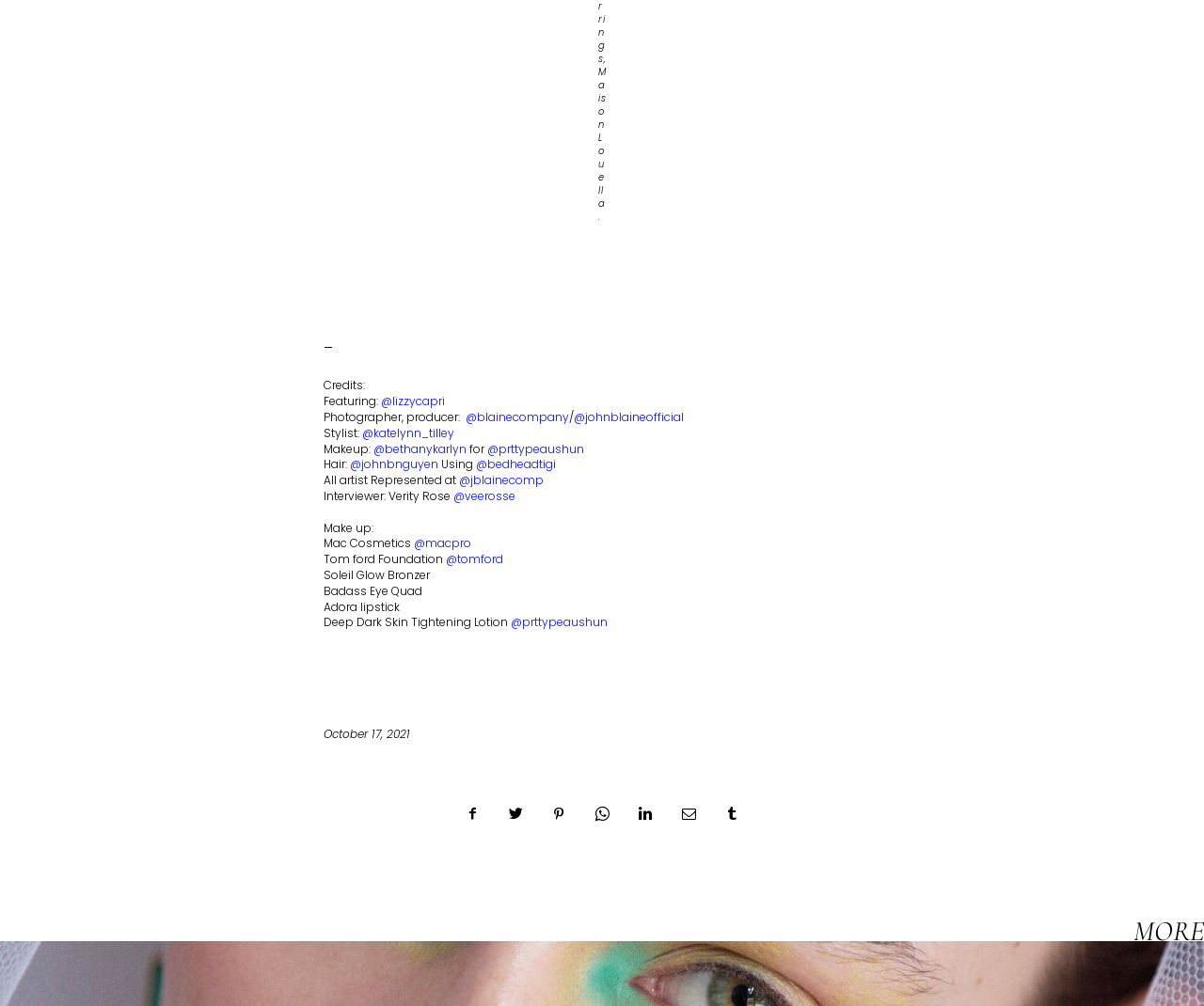Please mark the bounding box coordinates of the area that should be clicked to carry out the instruction: "View the stylist's profile".

[0.301, 0.422, 0.377, 0.438]